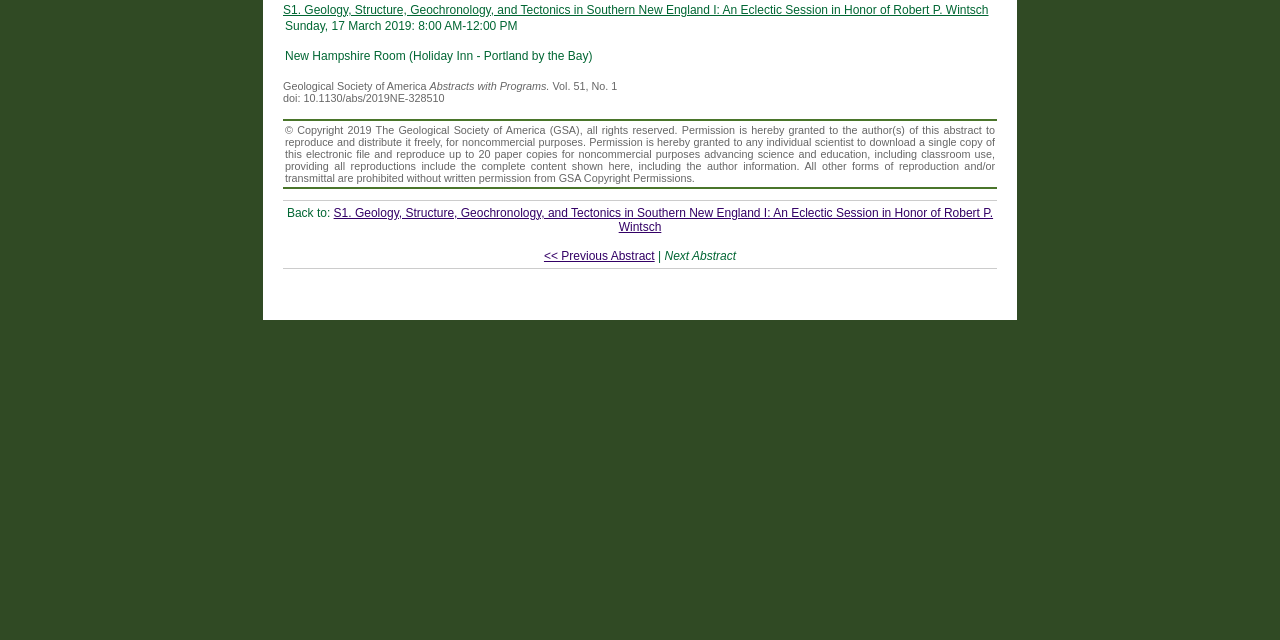Using the webpage screenshot, locate the HTML element that fits the following description and provide its bounding box: "parent_node: Home".

None